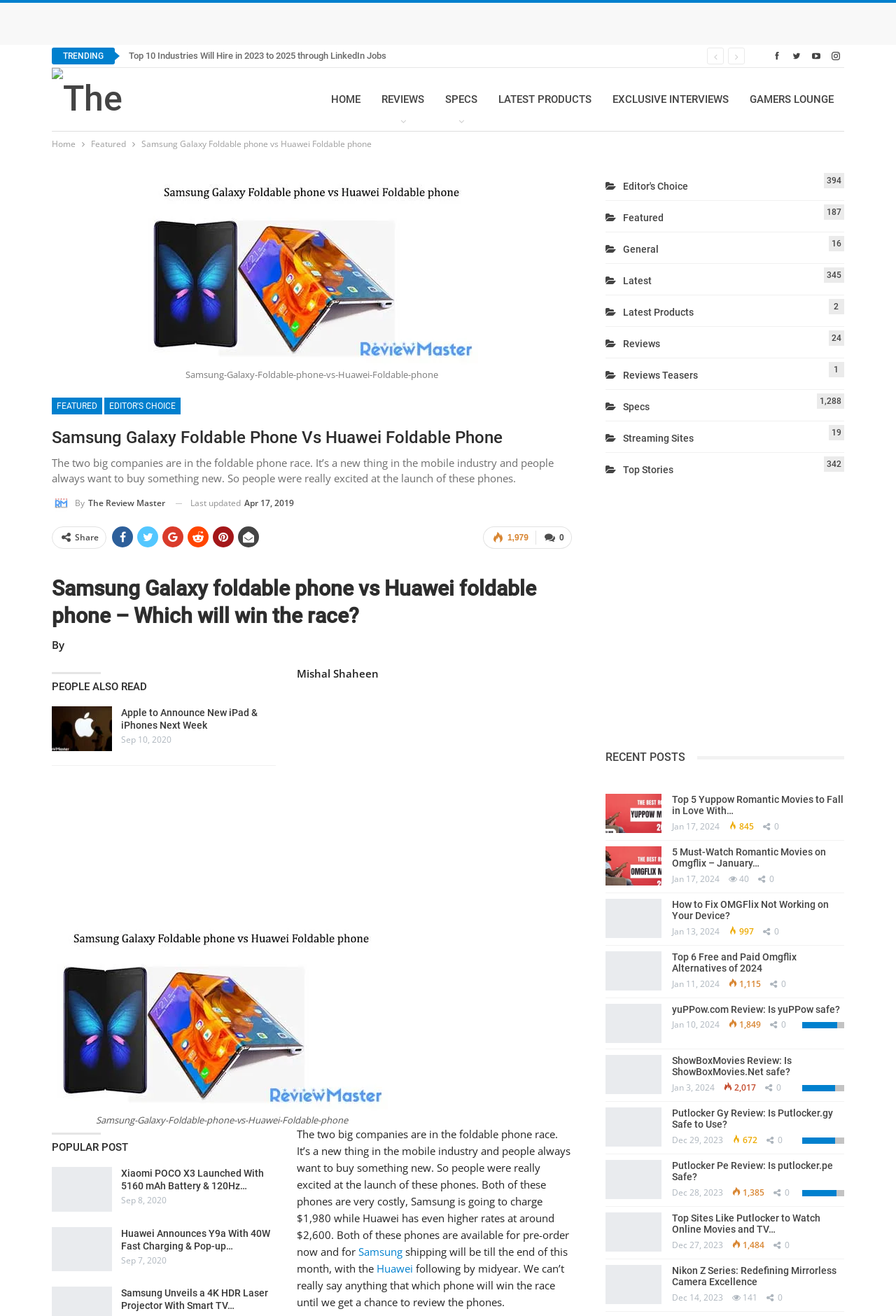Refer to the screenshot and answer the following question in detail:
How many comments are there on this article?

I found the answer by looking at the text '1,979' which is located near the 'Share' button and social media links, indicating the number of comments on the article.